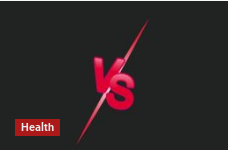What is the shape of the label?
Deliver a detailed and extensive answer to the question.

The caption describes the label as a 'red rectangular label', which implies that the label has a rectangular shape with a red color.